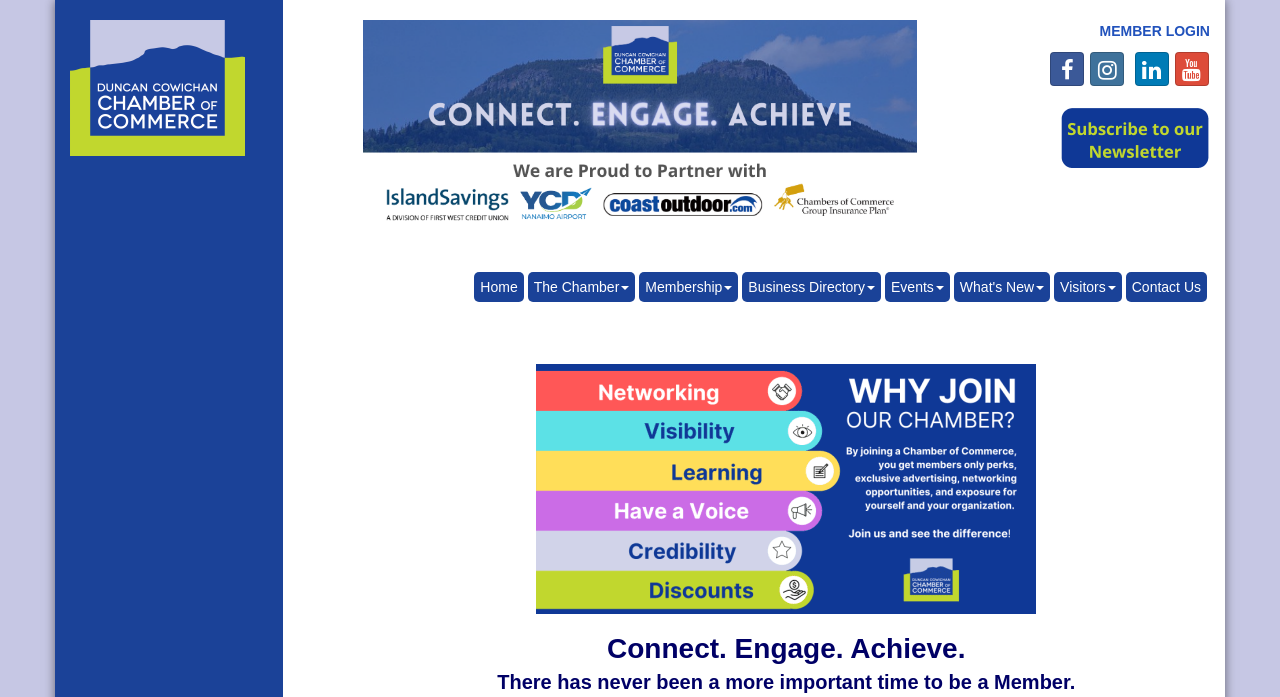What is the main heading of the content section?
Carefully examine the image and provide a detailed answer to the question.

The main heading of the content section is 'Connect. Engage. Achieve.' which is a heading element located at the top of the content section, with a bounding box of [0.283, 0.522, 0.945, 0.881]. It is followed by a subheading that starts with 'There has never been a more important time to be a Member.'.